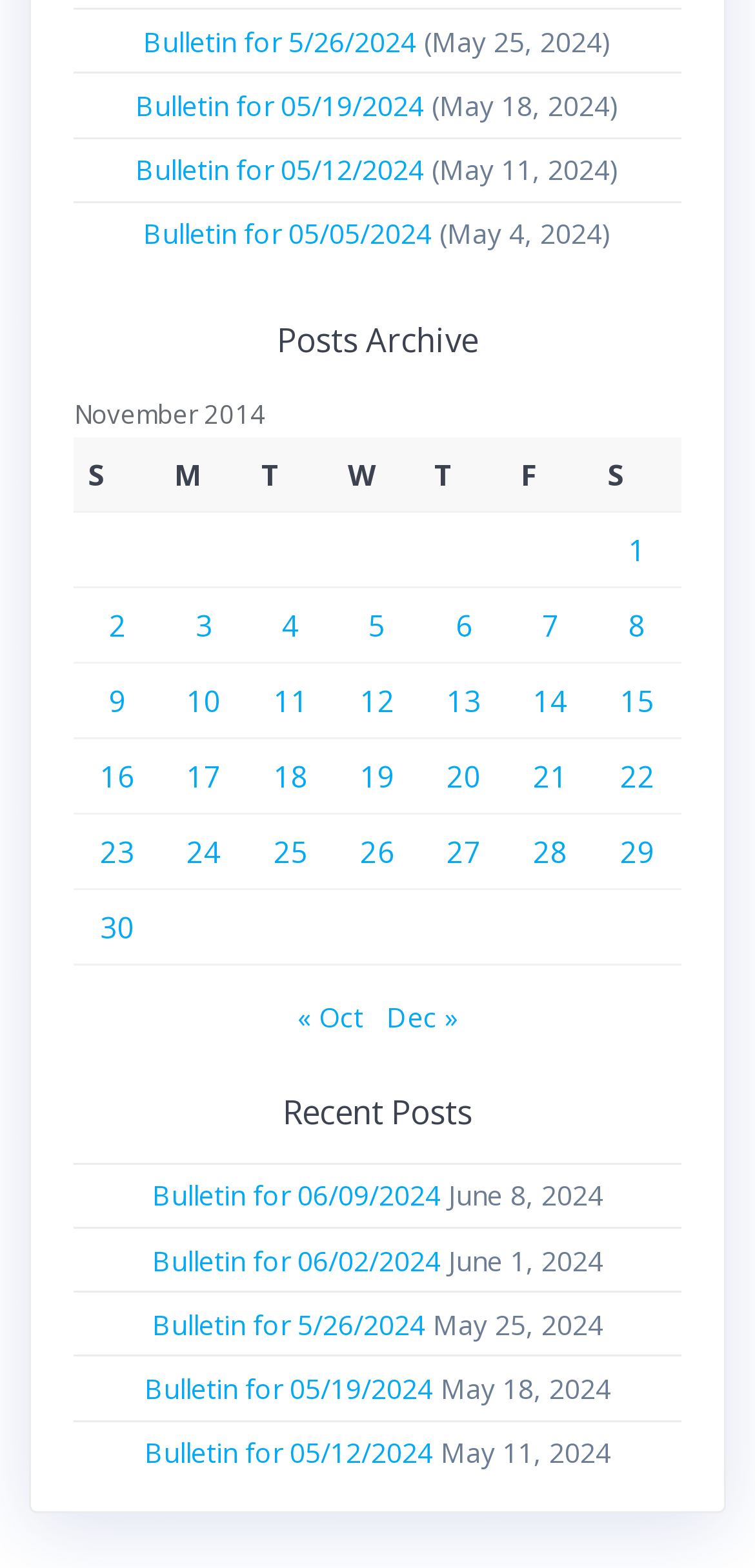Specify the bounding box coordinates of the area to click in order to execute this command: 'View posts published on November 1, 2014'. The coordinates should consist of four float numbers ranging from 0 to 1, and should be formatted as [left, top, right, bottom].

[0.833, 0.338, 0.856, 0.363]